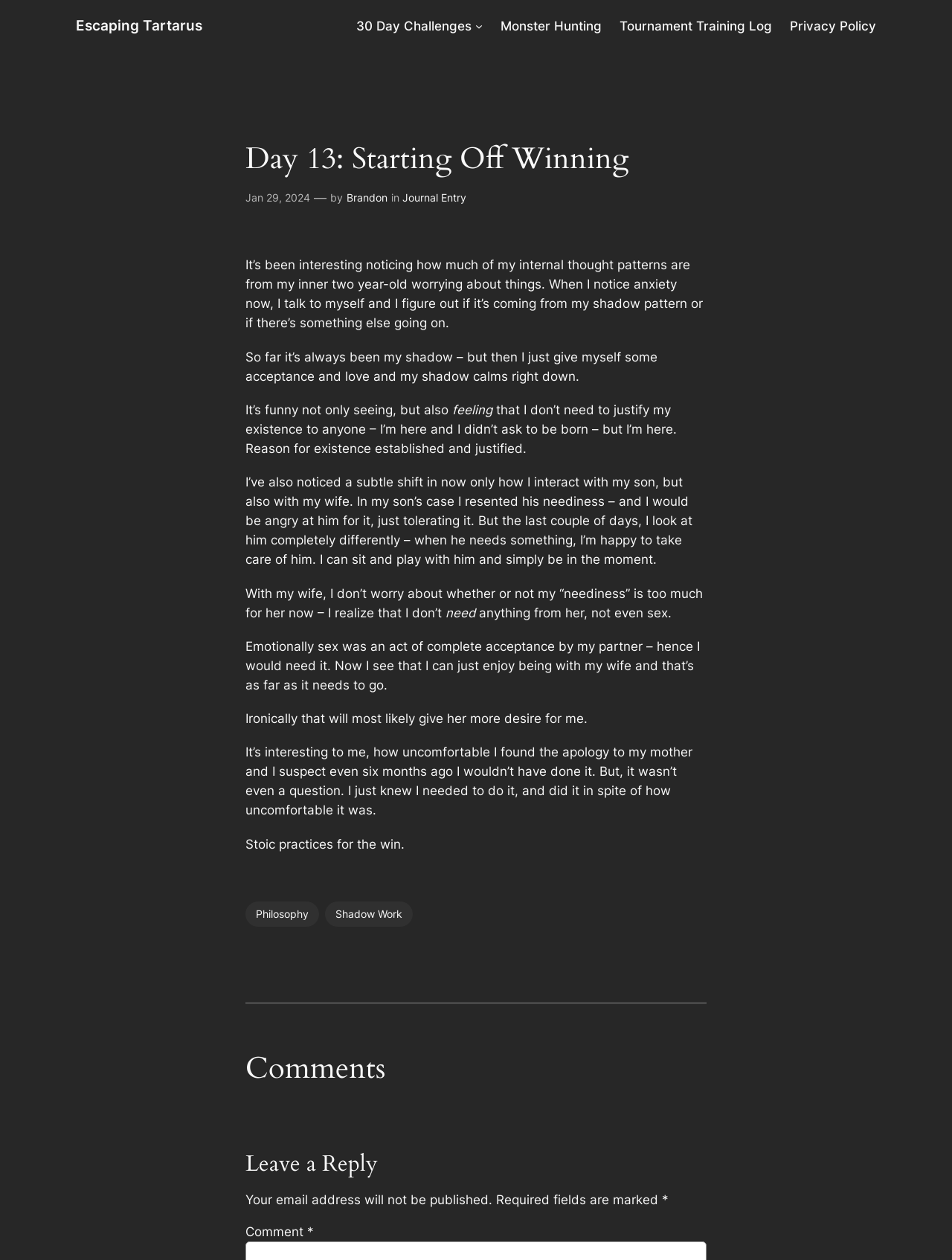Please locate and generate the primary heading on this webpage.

Day 13: Starting Off Winning